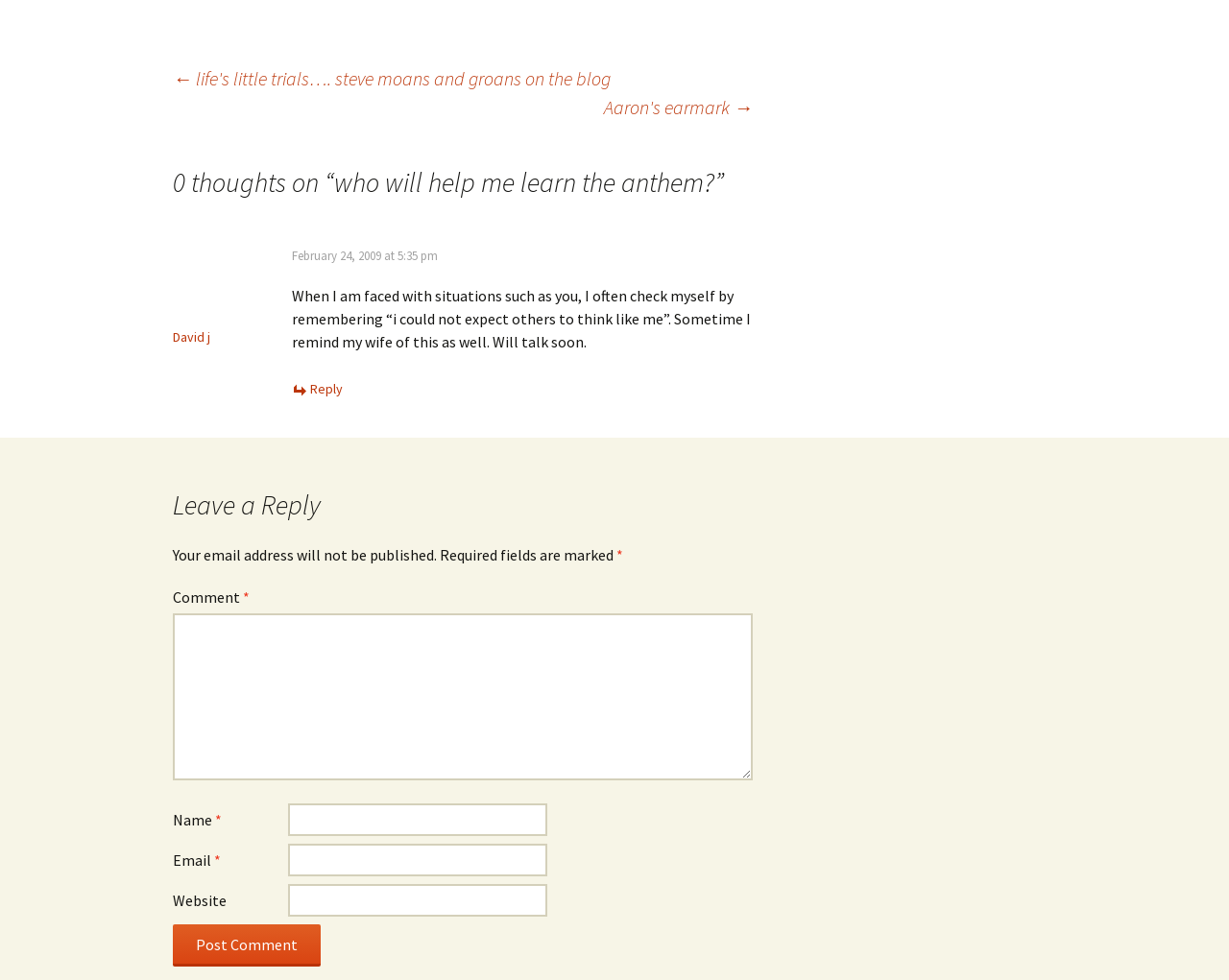Please mark the clickable region by giving the bounding box coordinates needed to complete this instruction: "Go to Aaron's earmark".

[0.491, 0.095, 0.612, 0.124]